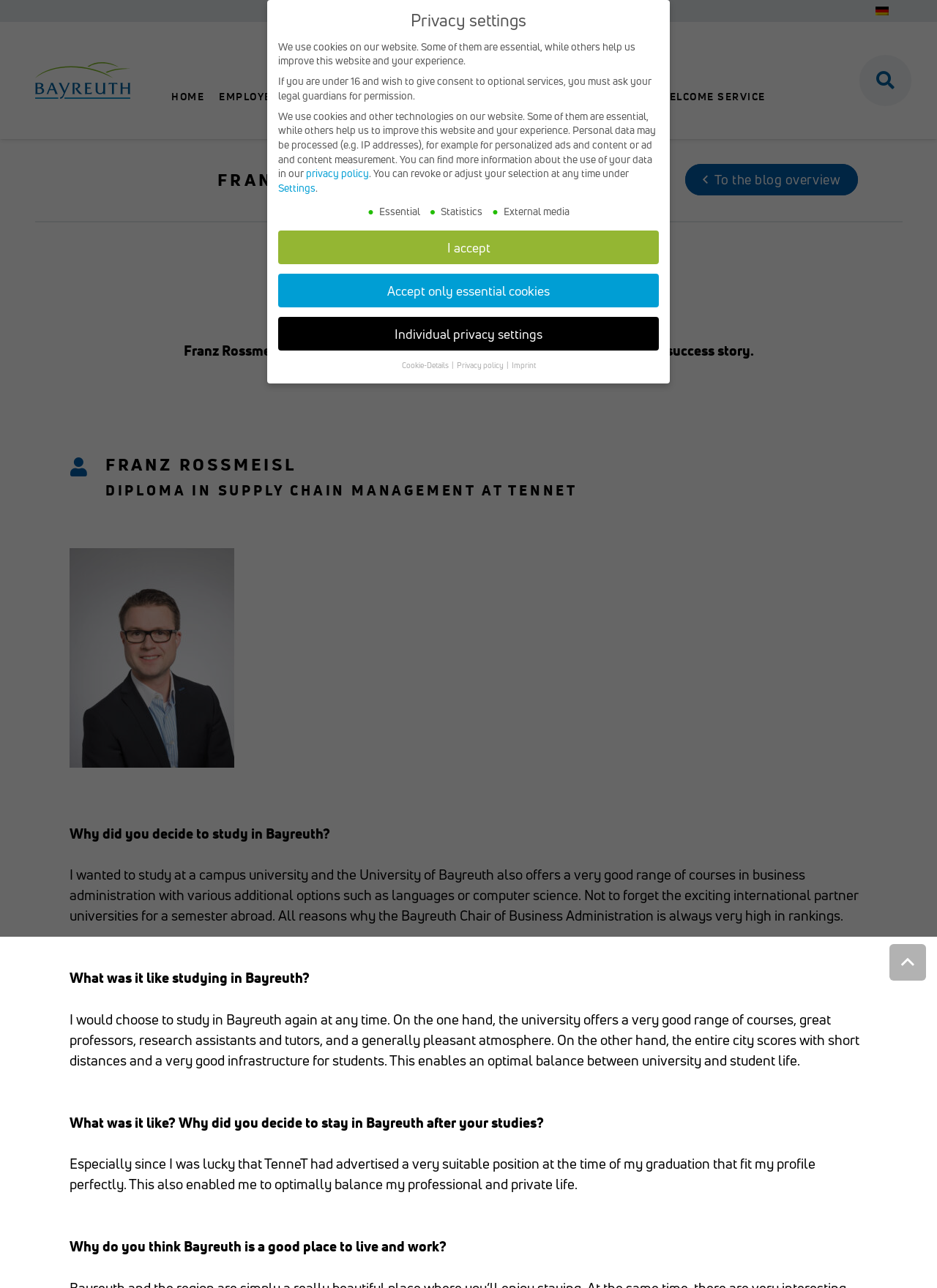Answer the question below in one word or phrase:
What is the name of the person featured on this webpage?

Franz Rossmeisl